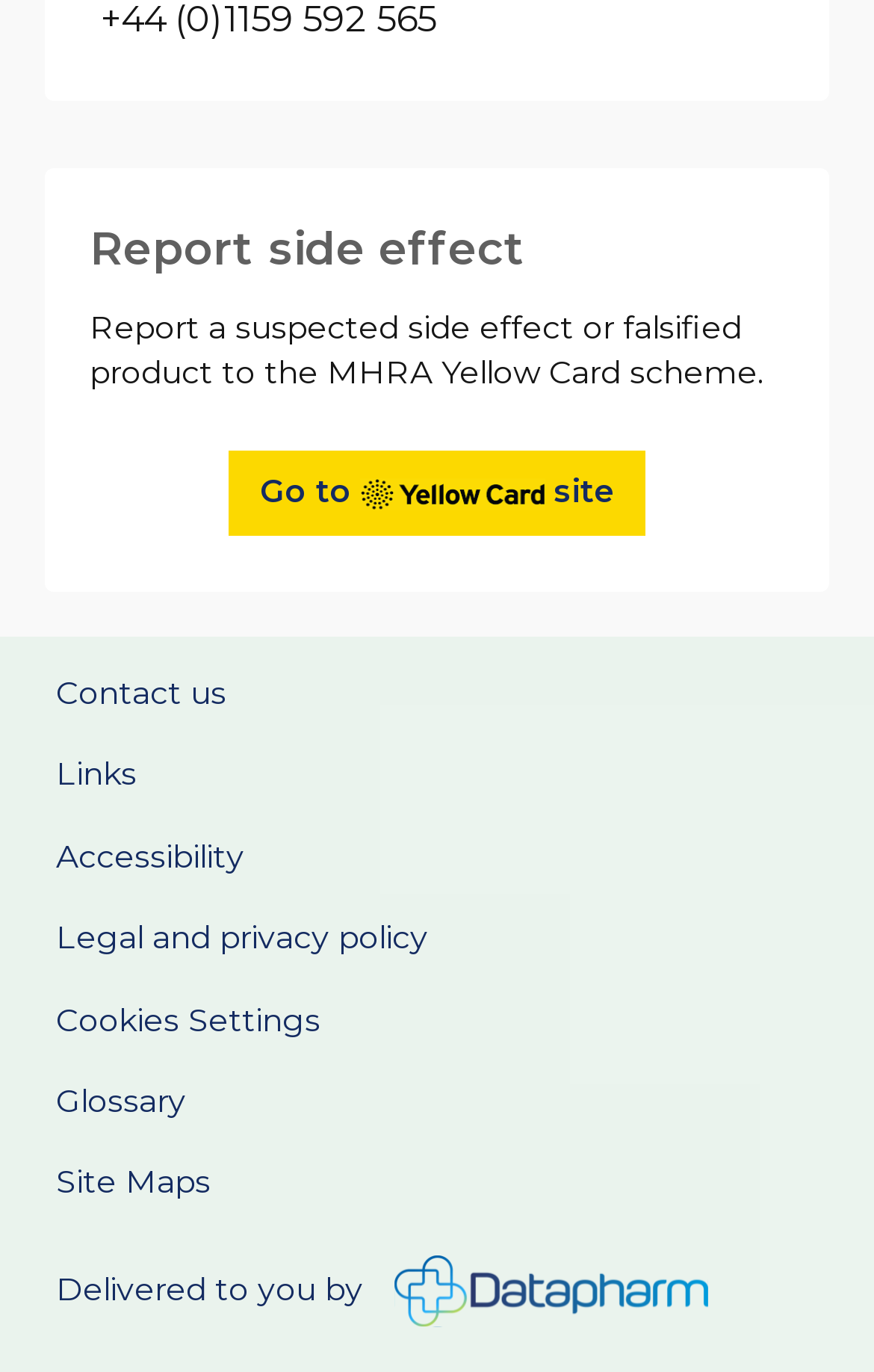What is the logo on the bottom right corner?
Look at the image and respond with a one-word or short-phrase answer.

Datapharm